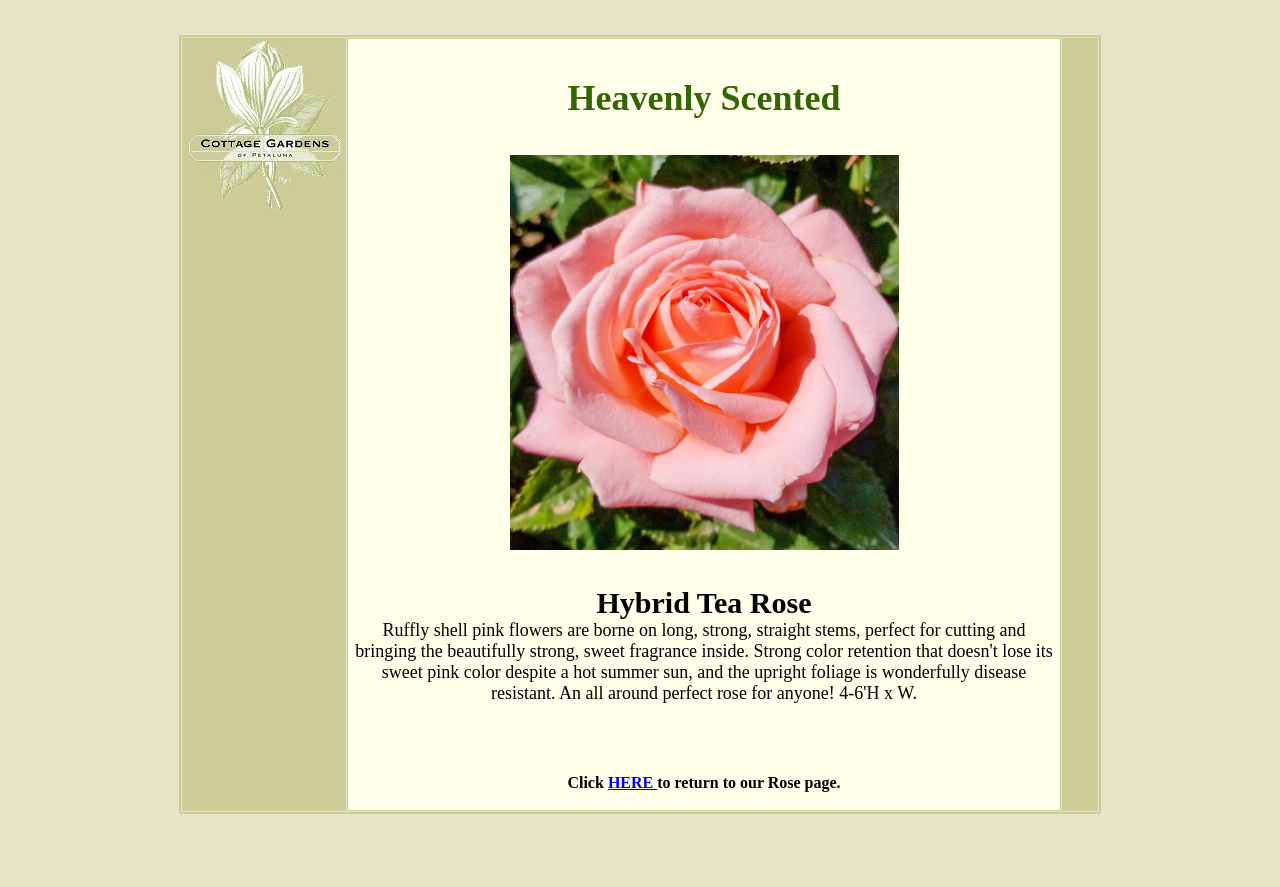Where can I find more information about roses?
Using the information presented in the image, please offer a detailed response to the question.

The description provides a link to 'return to our Rose page', which suggests that more information about roses can be found on the Rose page.